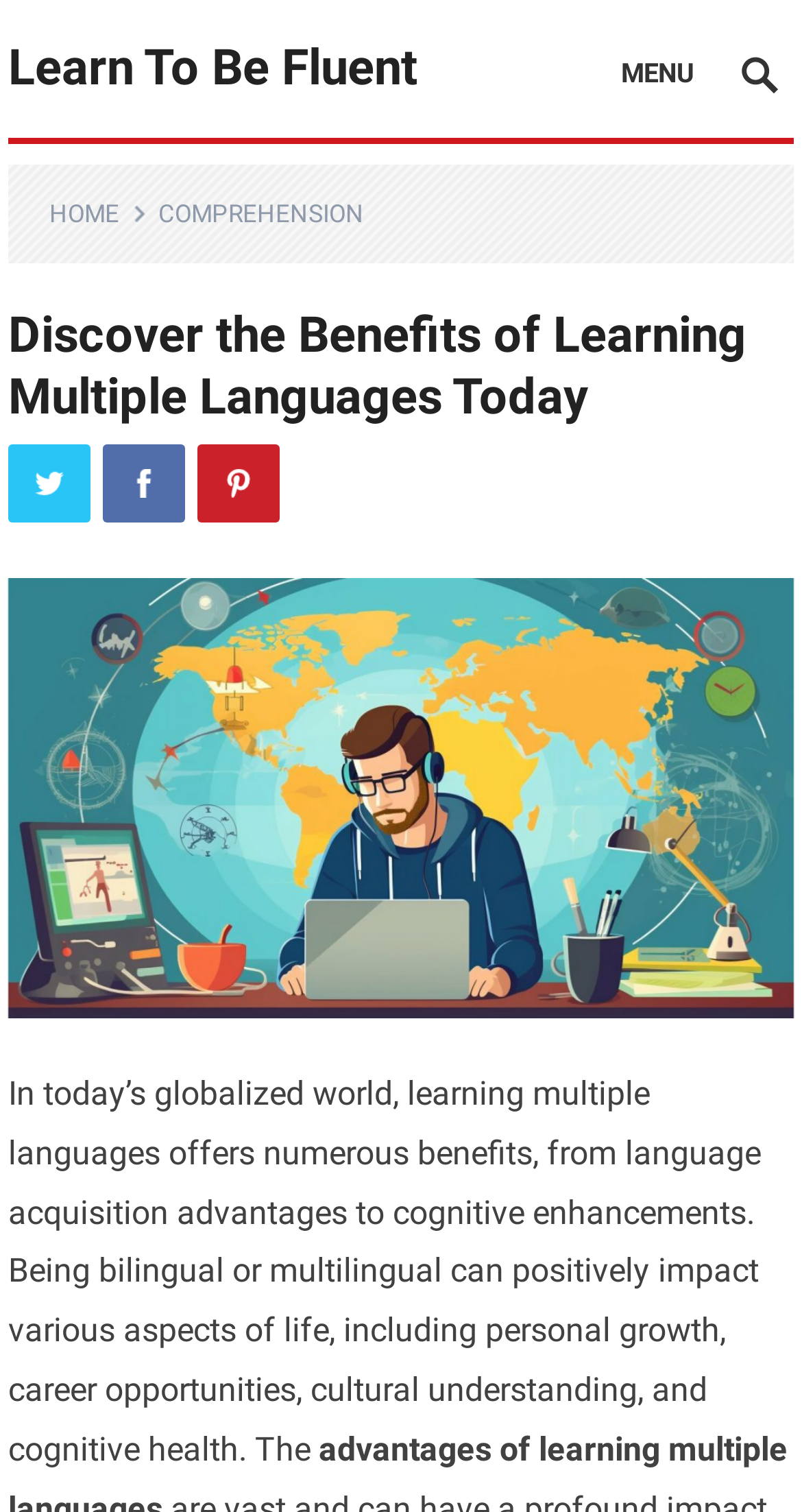Find the bounding box coordinates for the element described here: "Learn To Be Fluent".

[0.01, 0.0, 0.52, 0.091]